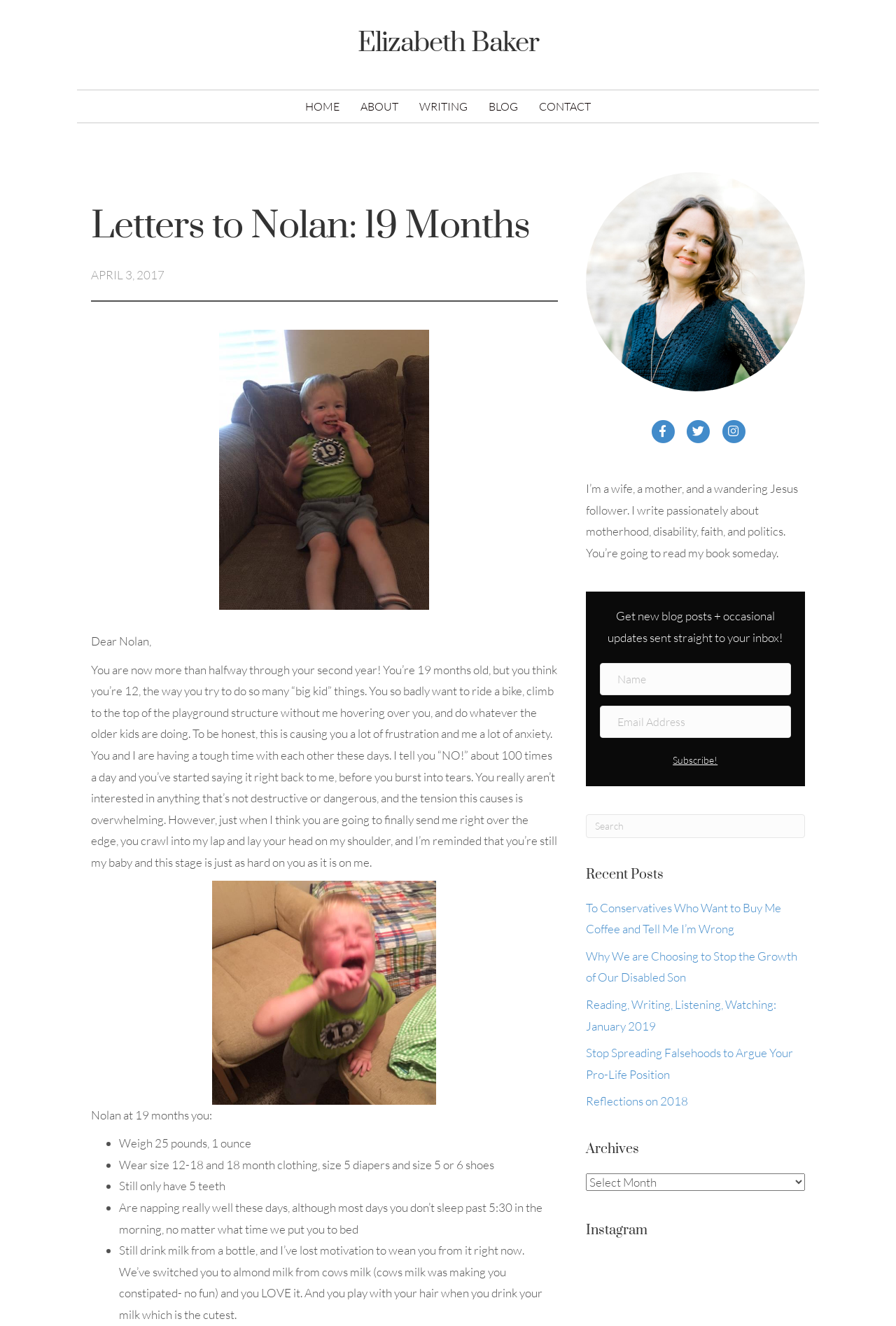Highlight the bounding box coordinates of the element you need to click to perform the following instruction: "Click the 'HOME' link."

[0.333, 0.071, 0.387, 0.09]